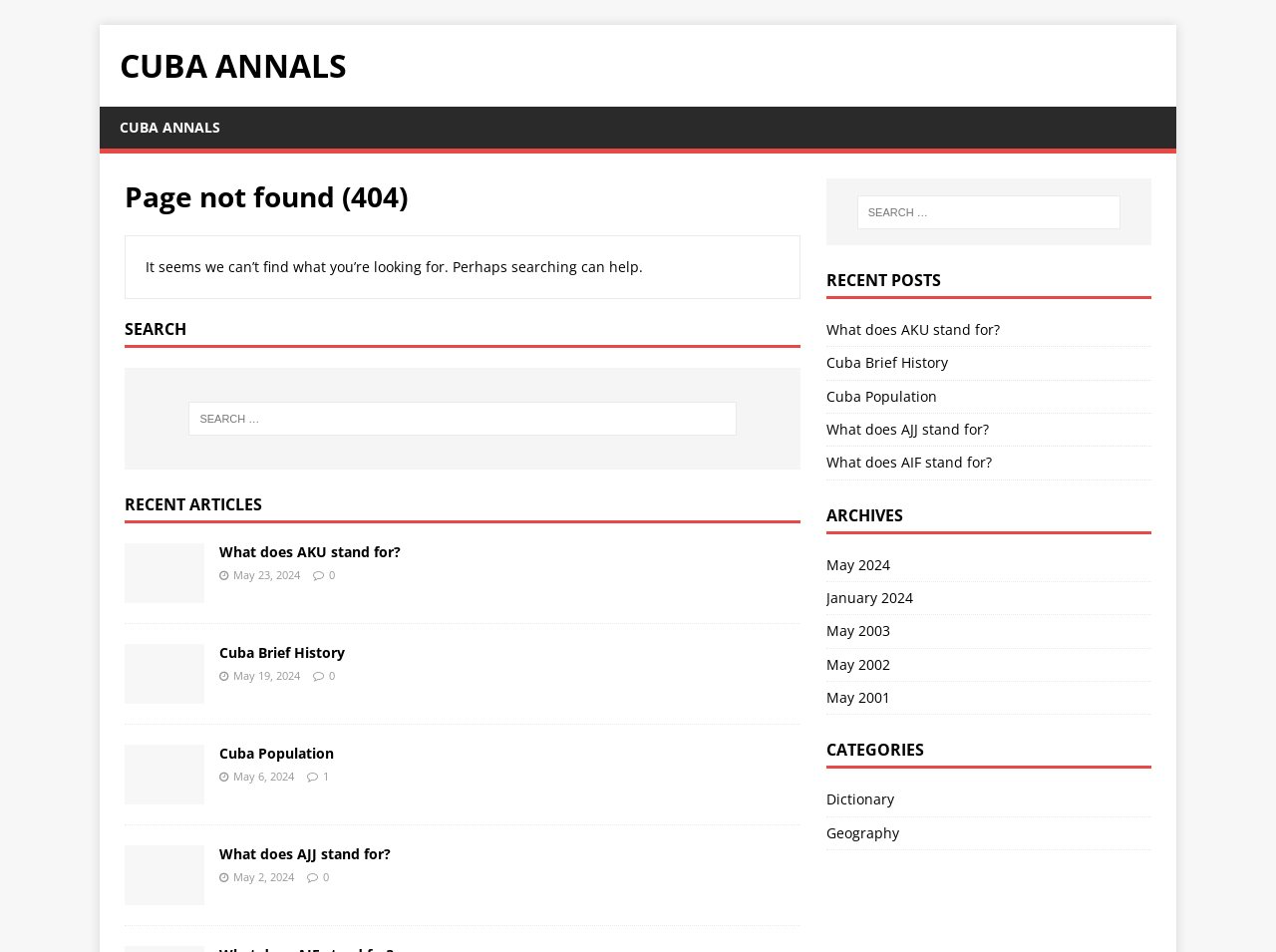Please identify the bounding box coordinates of the clickable area that will allow you to execute the instruction: "Click the link to watch Chicago Fire season 5 episodes online".

None